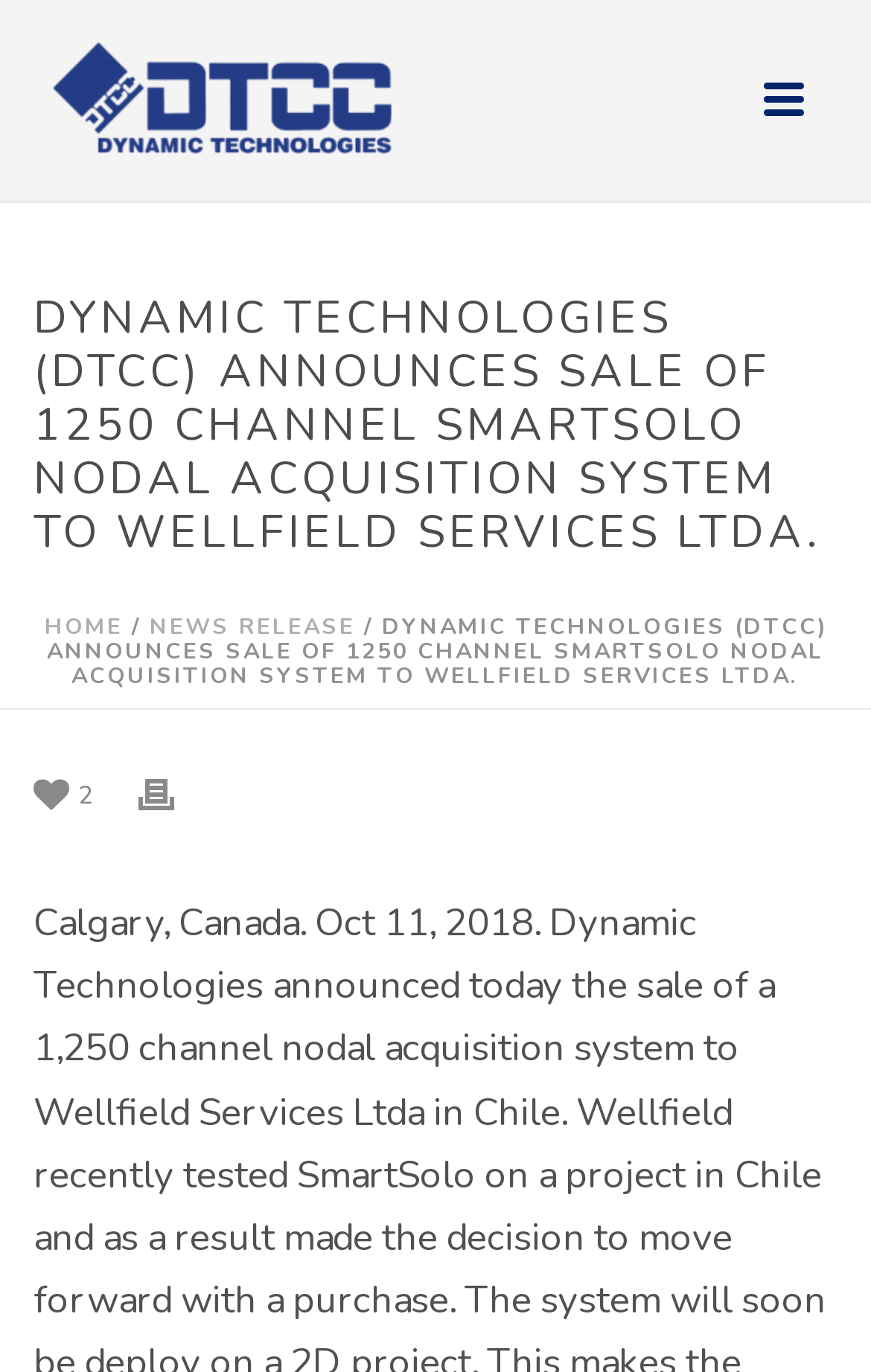Respond with a single word or phrase to the following question:
What is the company announcing?

Sale of SmartSolo Nodal Acquisition System